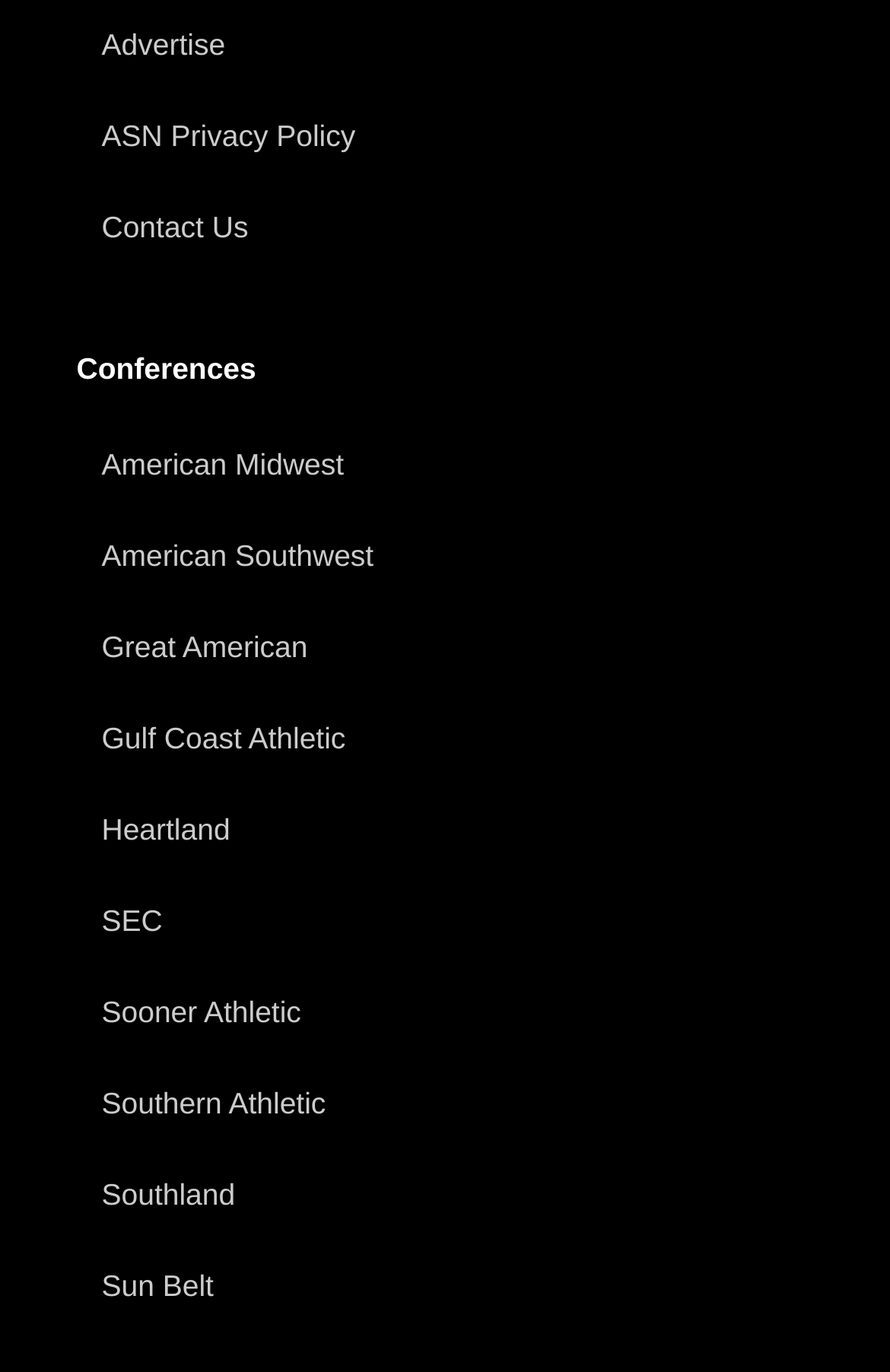Provide a brief response to the question below using a single word or phrase: 
What is the first conference listed?

American Midwest